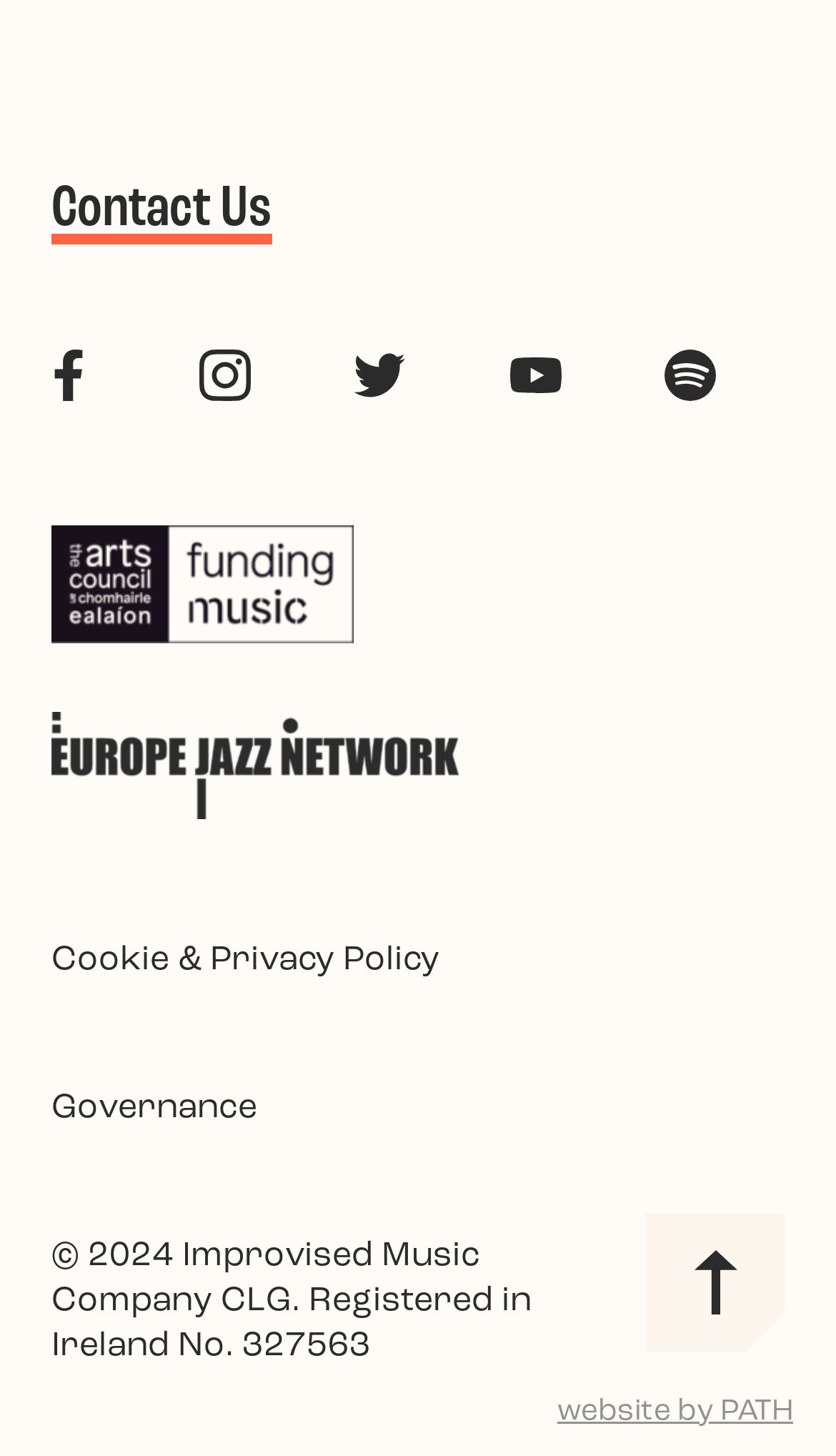Give a concise answer using one word or a phrase to the following question:
What is the organization's registration number in Ireland?

327563